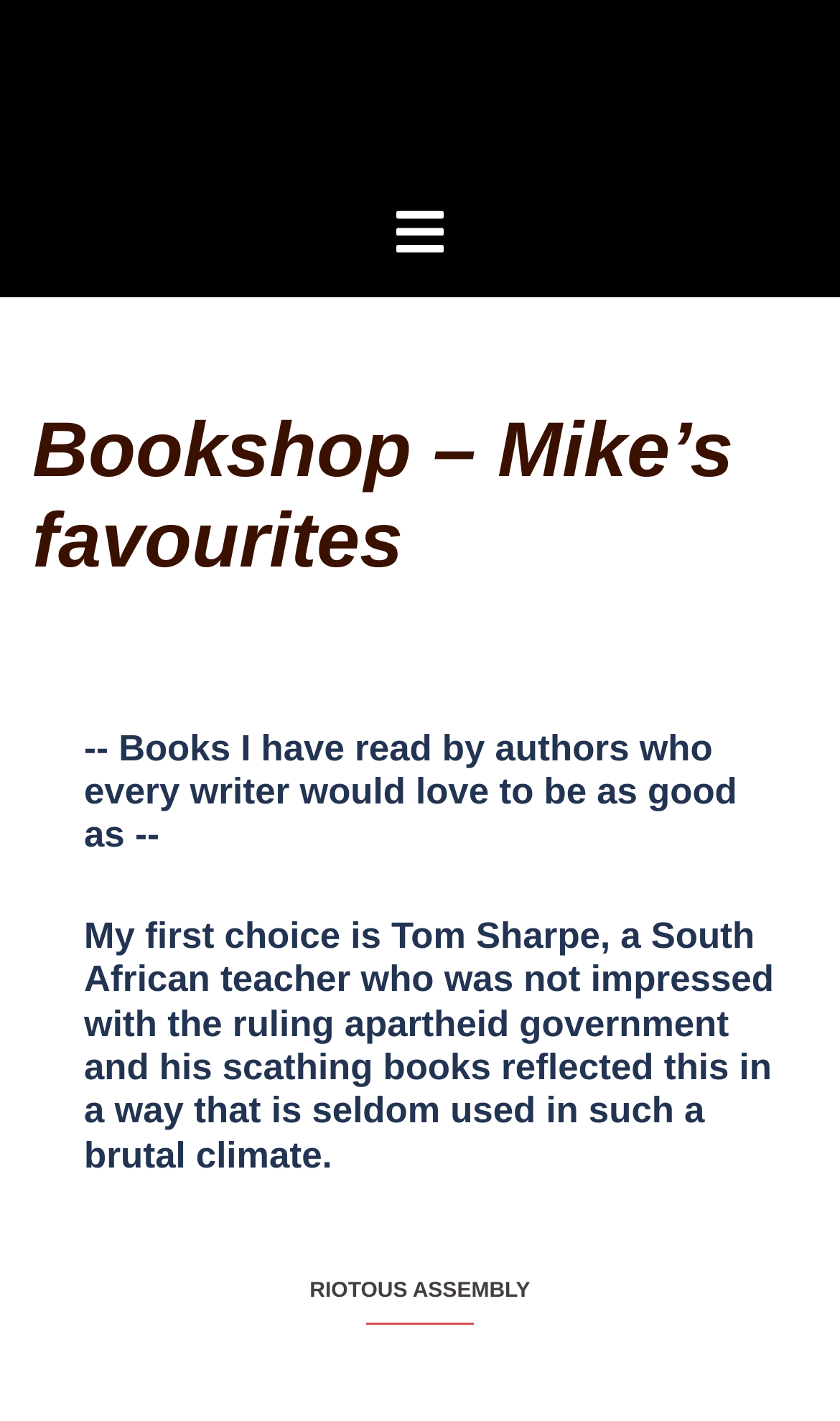Answer the question using only one word or a concise phrase: What is the title of the book mentioned?

RIOTOUS ASSEMBLY